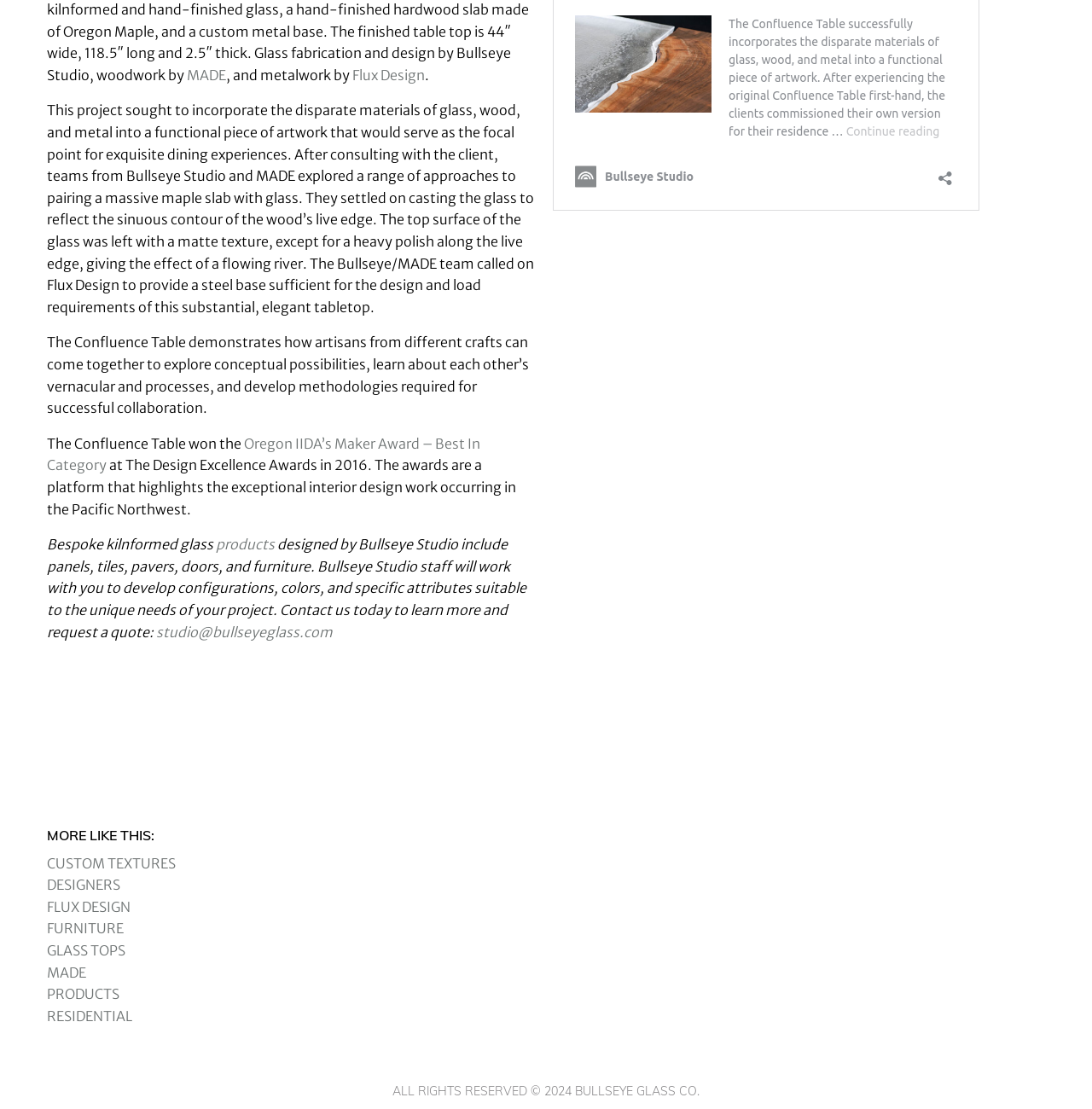Provide the bounding box coordinates of the HTML element this sentence describes: "products".

[0.198, 0.483, 0.252, 0.499]